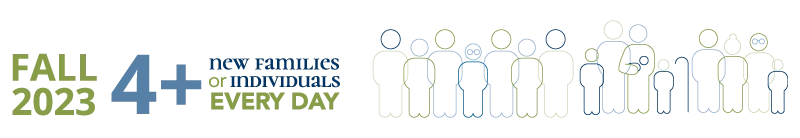Provide a thorough and detailed caption for the image.

The image titled "Fall 2023: 4+ New Families or Individuals Every Day" features a dynamic design that emphasizes community growth. On the left, bold green and blue text announces the fall of 2023 and the significant impact of welcoming over four new families or individuals each day. 

To the right, a series of stylized figures in varying postures represents the diverse families and individuals being aided. These figures symbolize support and connection, reflecting the ongoing commitment to service in the community. This visual highlights the increasing need for assistance, underscoring the crucial role of donations and community involvement to meet these needs effectively.